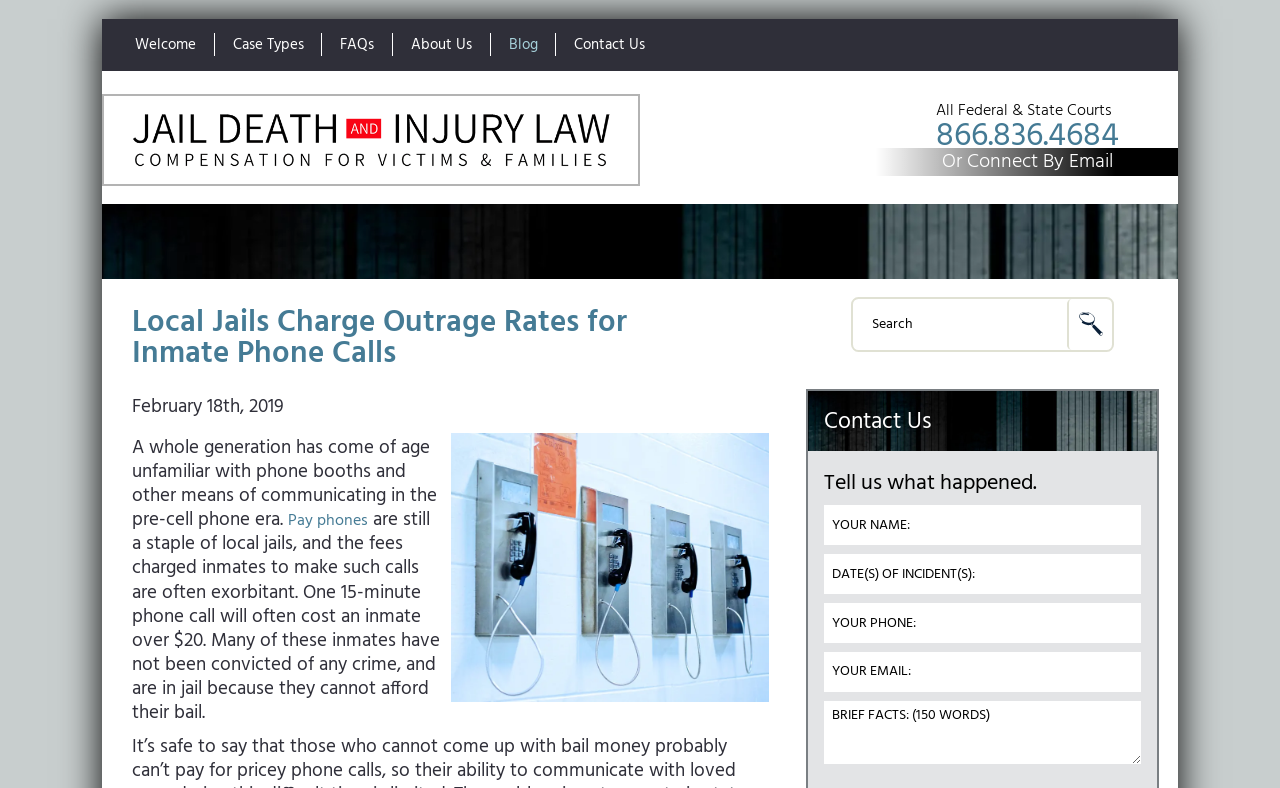Provide the bounding box coordinates for the UI element described in this sentence: "Or Connect By Email". The coordinates should be four float values between 0 and 1, i.e., [left, top, right, bottom].

[0.697, 0.187, 0.921, 0.223]